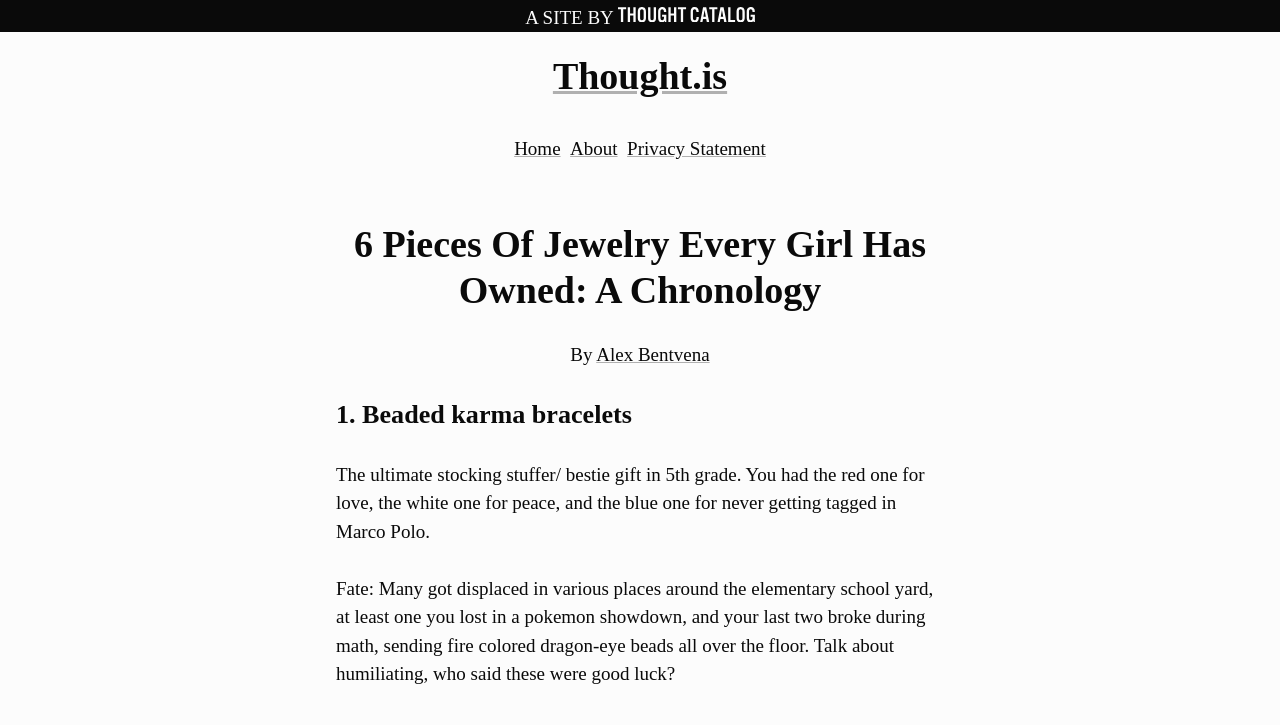For the following element description, predict the bounding box coordinates in the format (top-left x, top-left y, bottom-right x, bottom-right y). All values should be floating point numbers between 0 and 1. Description: About

[0.445, 0.19, 0.482, 0.219]